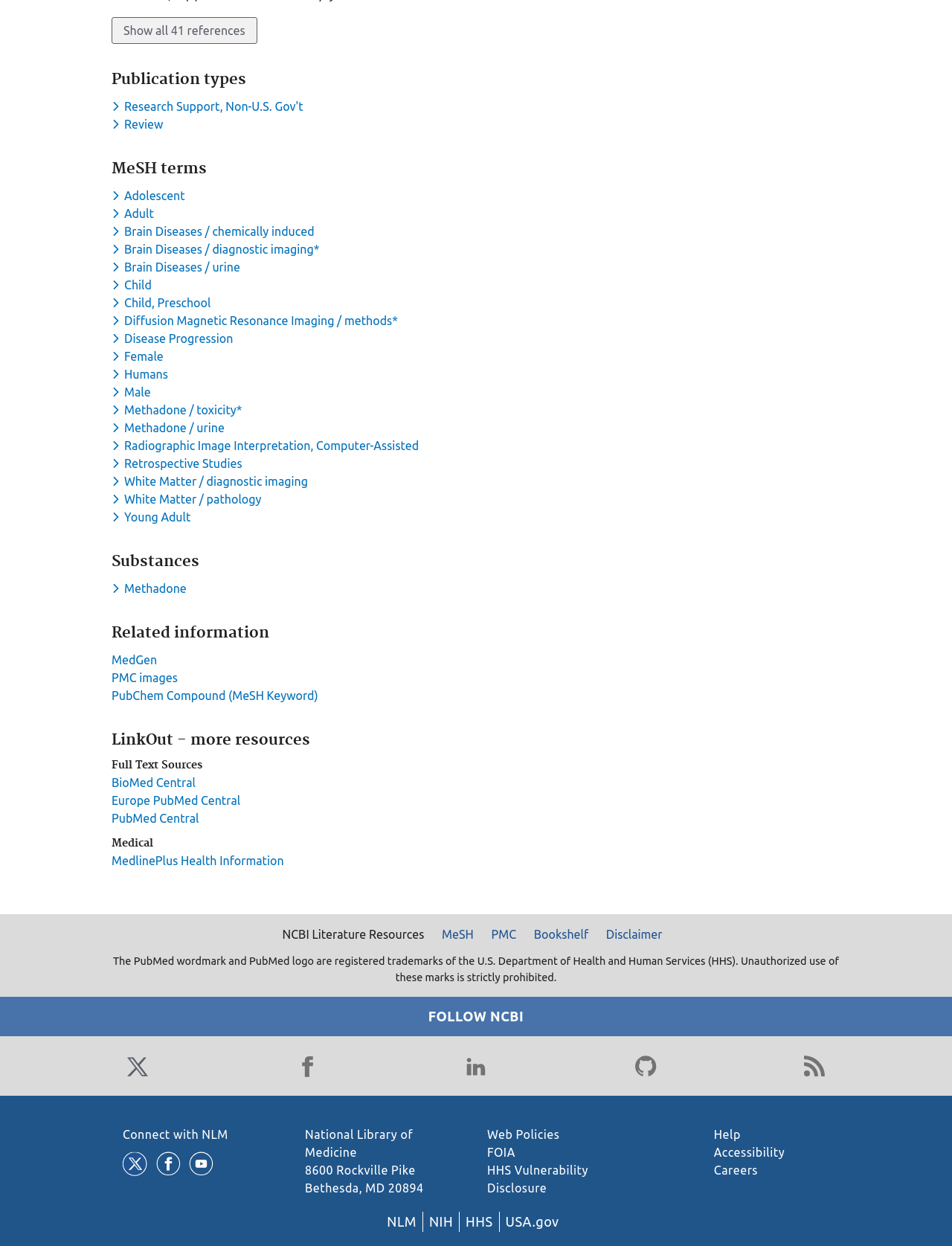Provide the bounding box coordinates for the UI element described in this sentence: "Privacy Policy". The coordinates should be four float values between 0 and 1, i.e., [left, top, right, bottom].

None